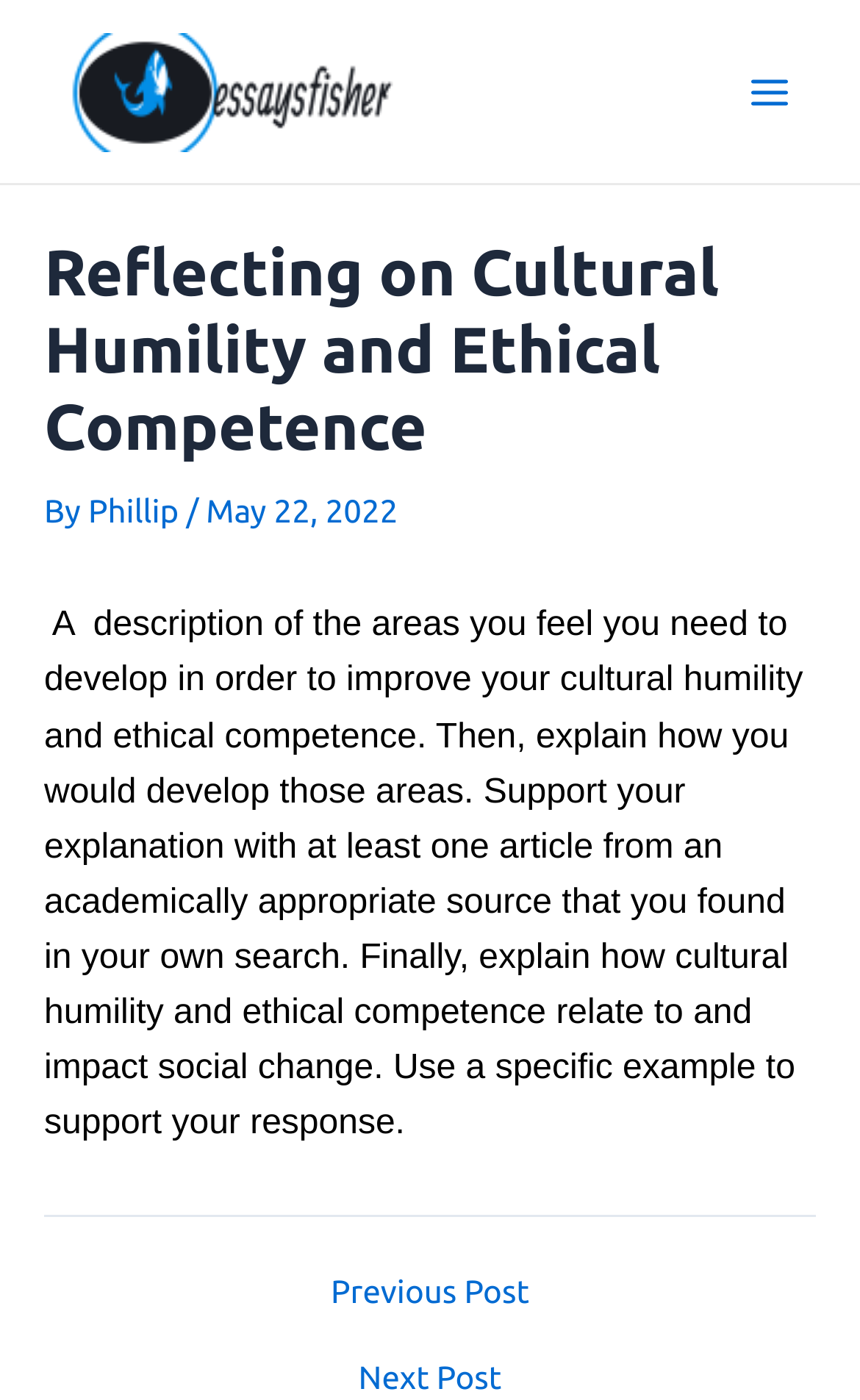Elaborate on the different components and information displayed on the webpage.

The webpage is about an essay on cultural humility and ethical competence, with the title "Reflecting on Cultural Humility and Ethical Competence" at the top. Below the title, there is a header section that includes the author's name, "Phillip", and the date "May 22, 2022". 

On the top left, there is a link to "Essays Fisher" accompanied by an image with the same name. On the top right, there is a button labeled "Main Menu" with an image next to it. 

The main content of the webpage is an article that provides a description of the essay prompt. The prompt asks the writer to identify areas for improvement in cultural humility and ethical competence, explain how to develop those areas, and relate them to social change, with support from an academically appropriate source. 

At the bottom of the page, there are two links, "Previous Post" and "Next Post", which allow the user to navigate to other essays or posts.